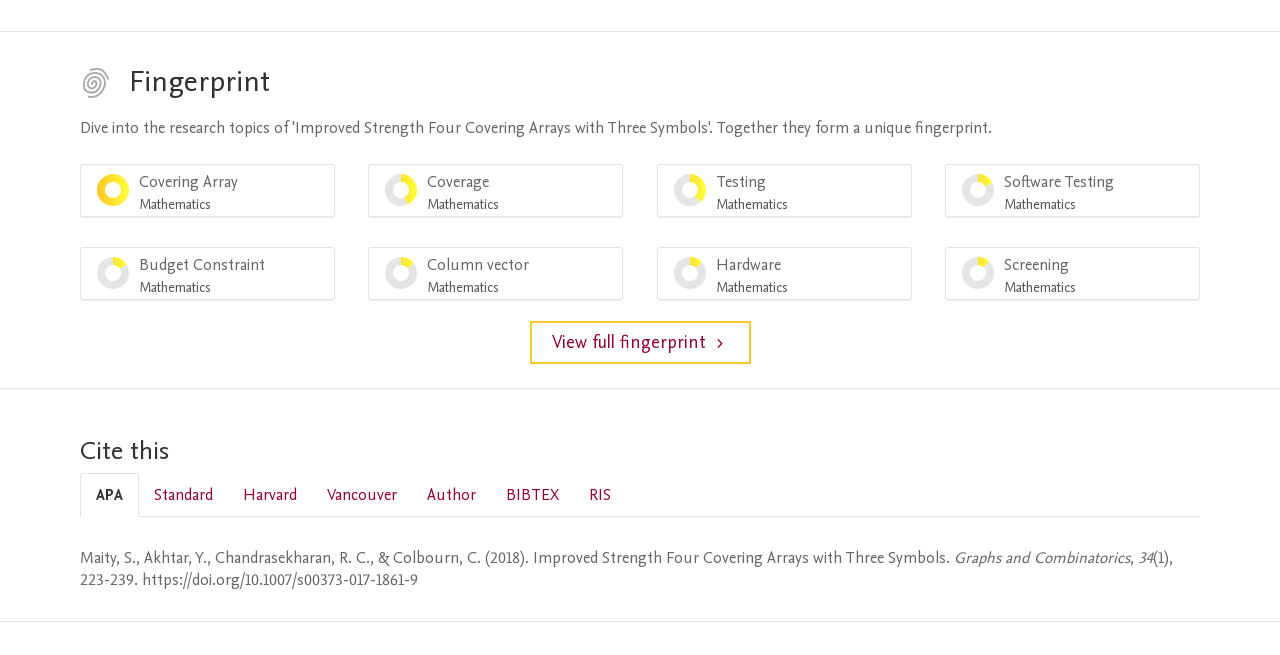Can you determine the bounding box coordinates of the area that needs to be clicked to fulfill the following instruction: "Select 'Standard' citation style"?

[0.109, 0.724, 0.178, 0.788]